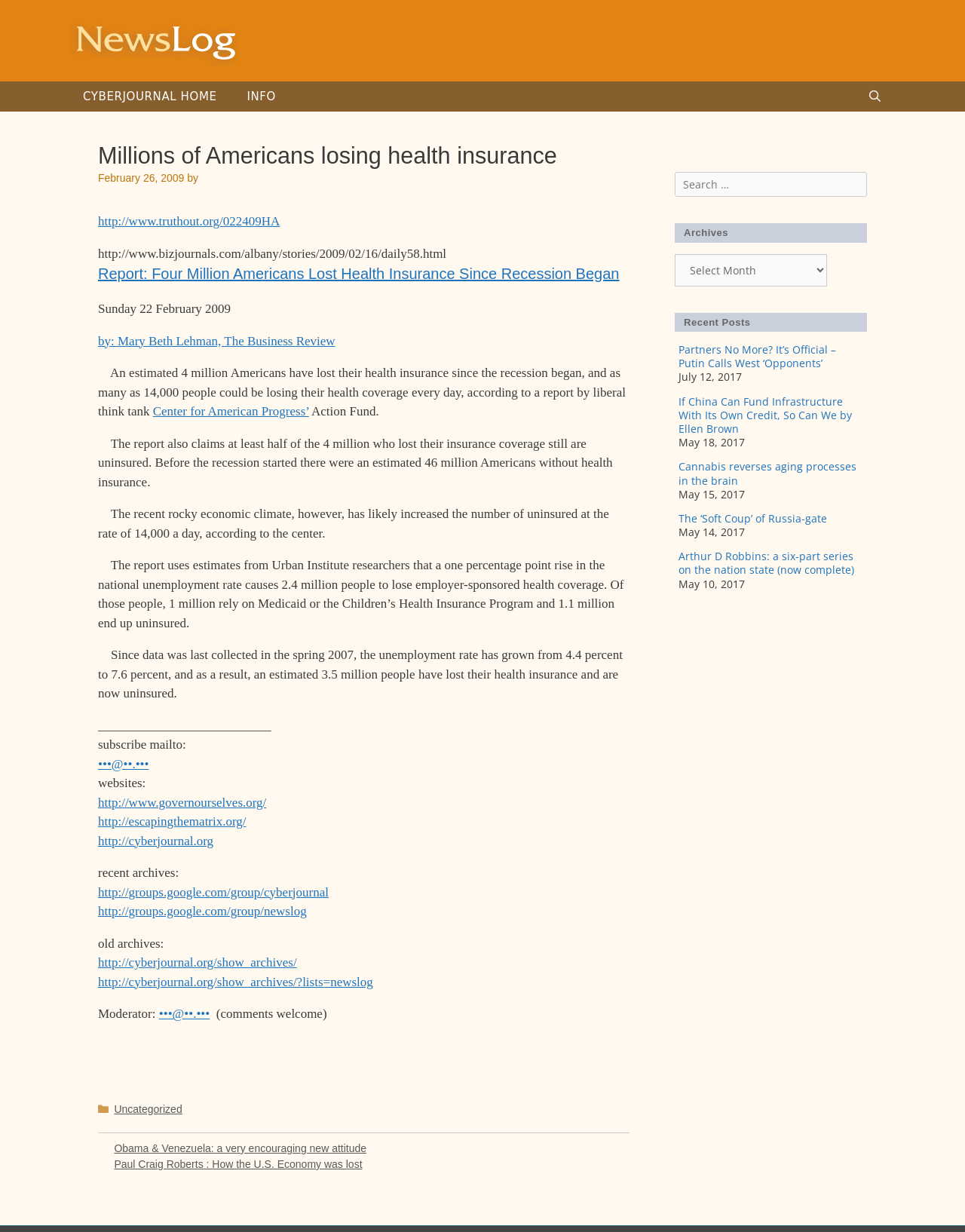Reply to the question with a brief word or phrase: What is the unemployment rate mentioned in the article?

7.6 percent